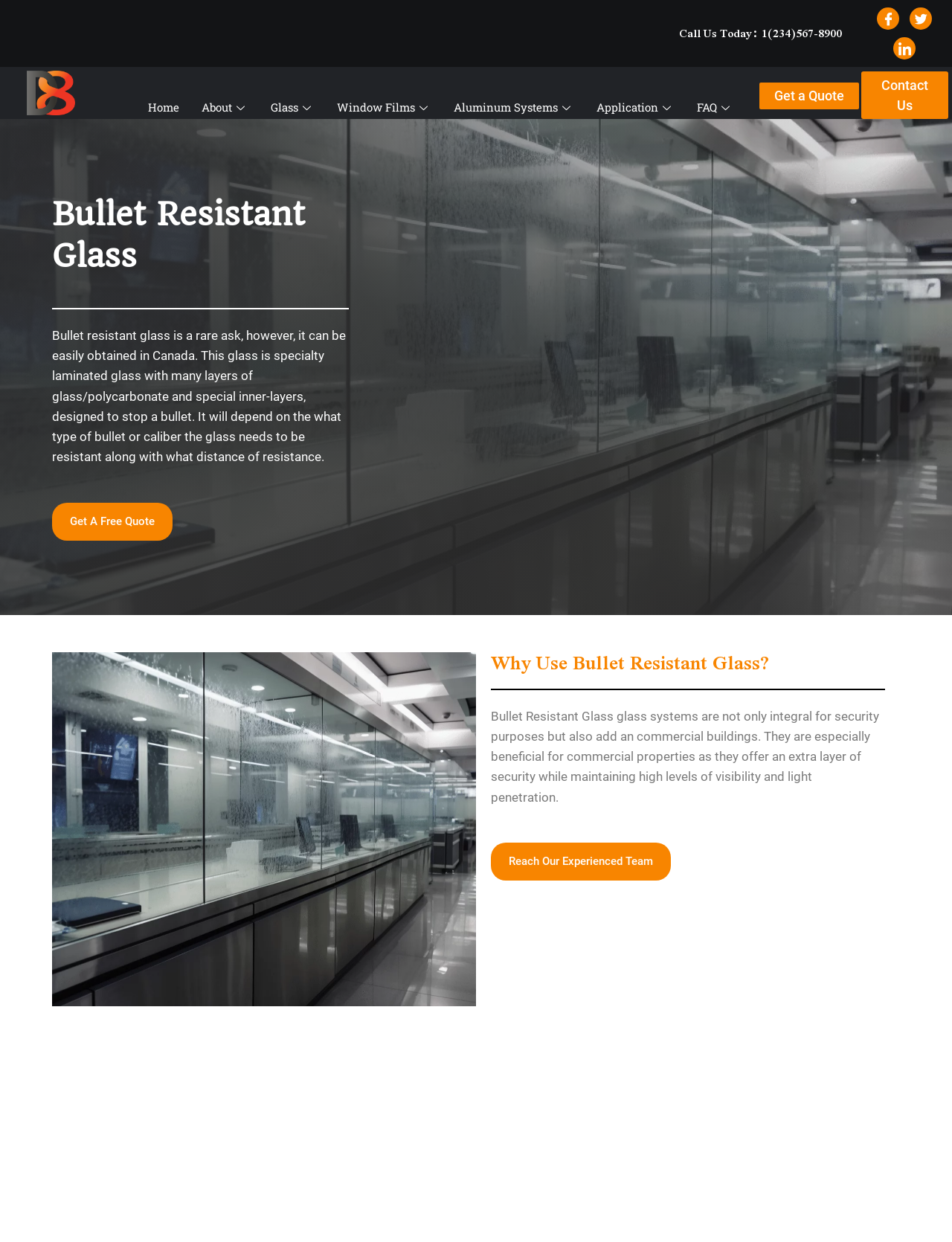Provide your answer in a single word or phrase: 
What is the purpose of bullet resistant glass?

Security and visibility